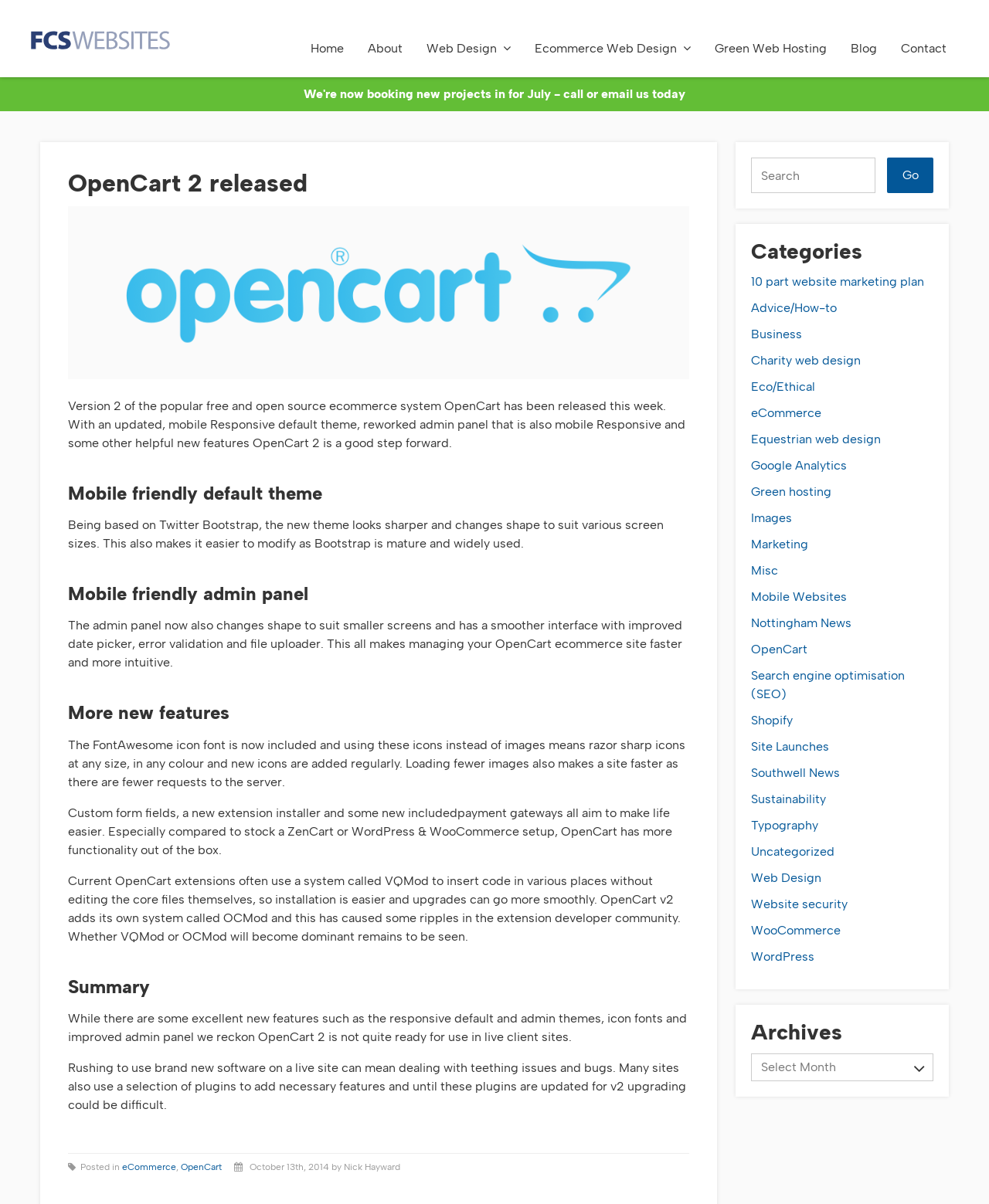Kindly respond to the following question with a single word or a brief phrase: 
How many new payment gateways are included in OpenCart 2?

Some new payment gateways